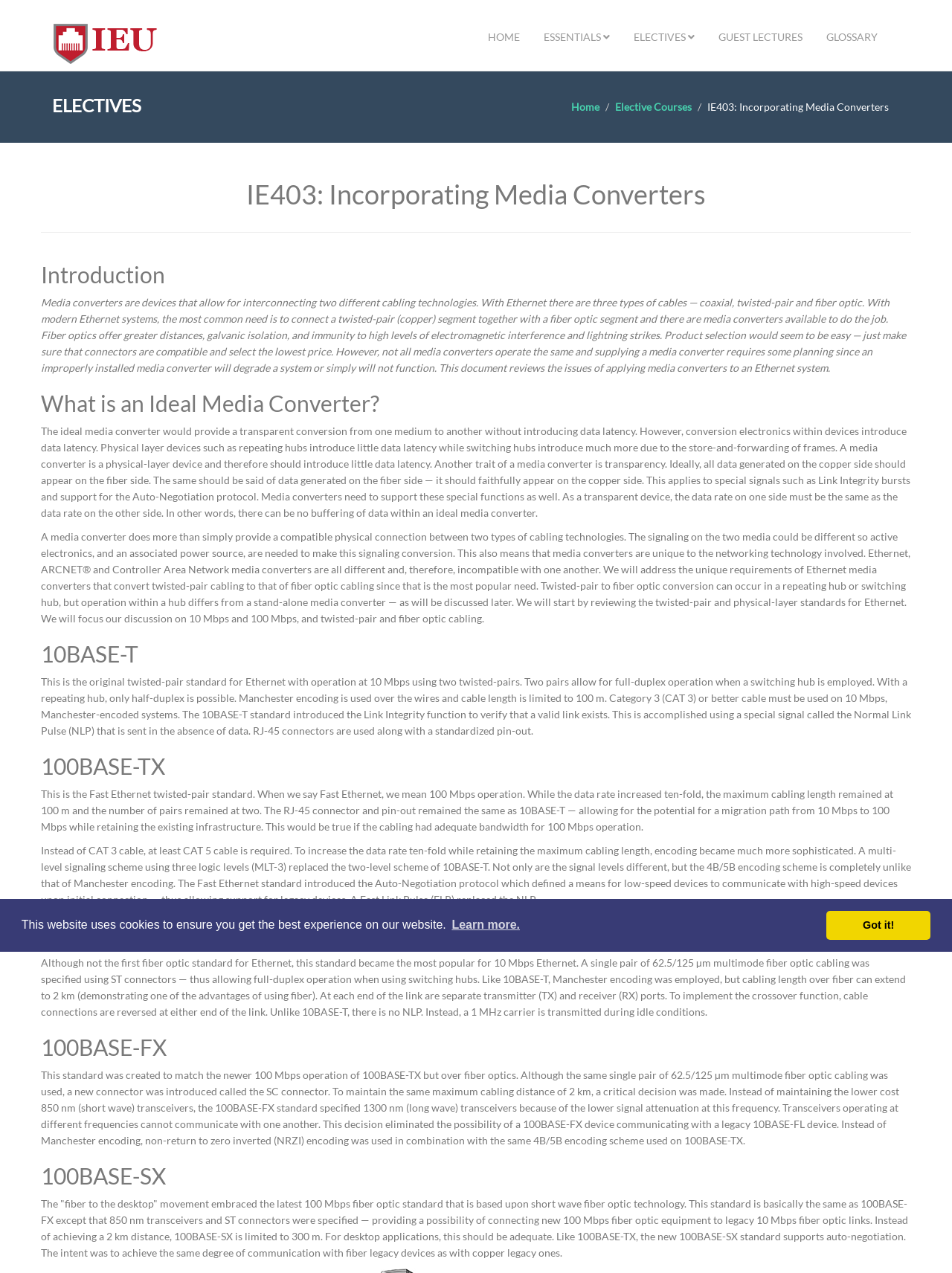What is the purpose of media converters?
Based on the visual, give a brief answer using one word or a short phrase.

Interconnecting two different cabling technologies